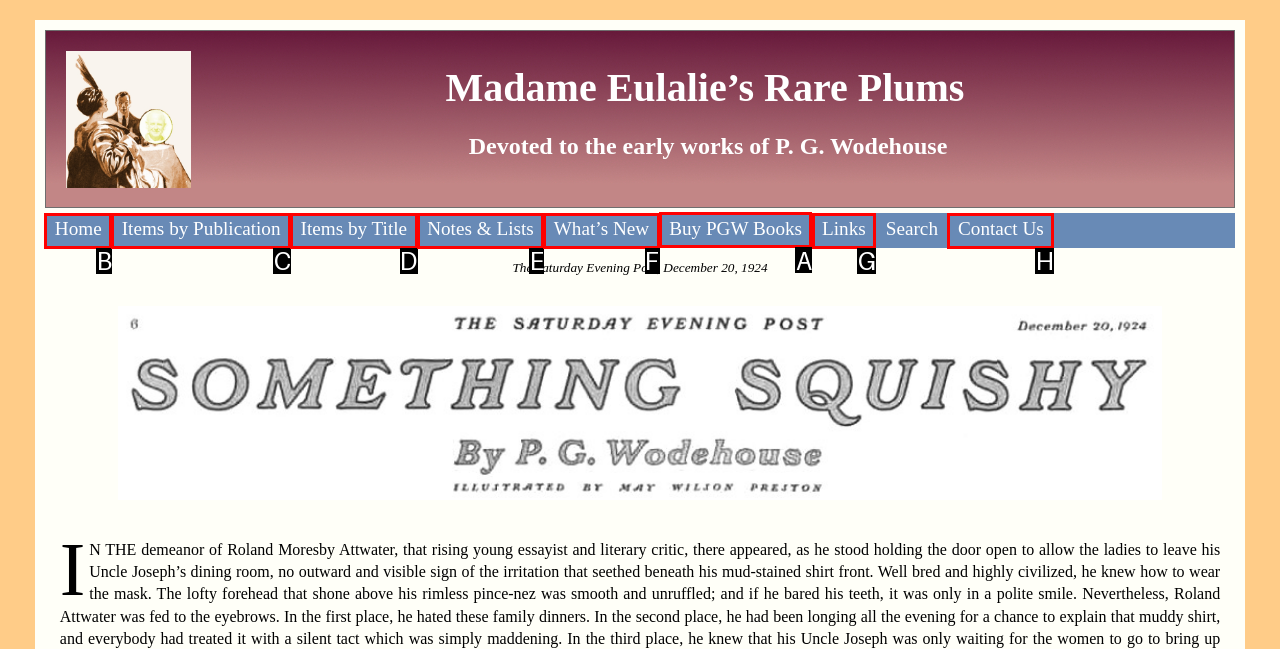Identify the HTML element to click to fulfill this task: buy P. G. Wodehouse books
Answer with the letter from the given choices.

A